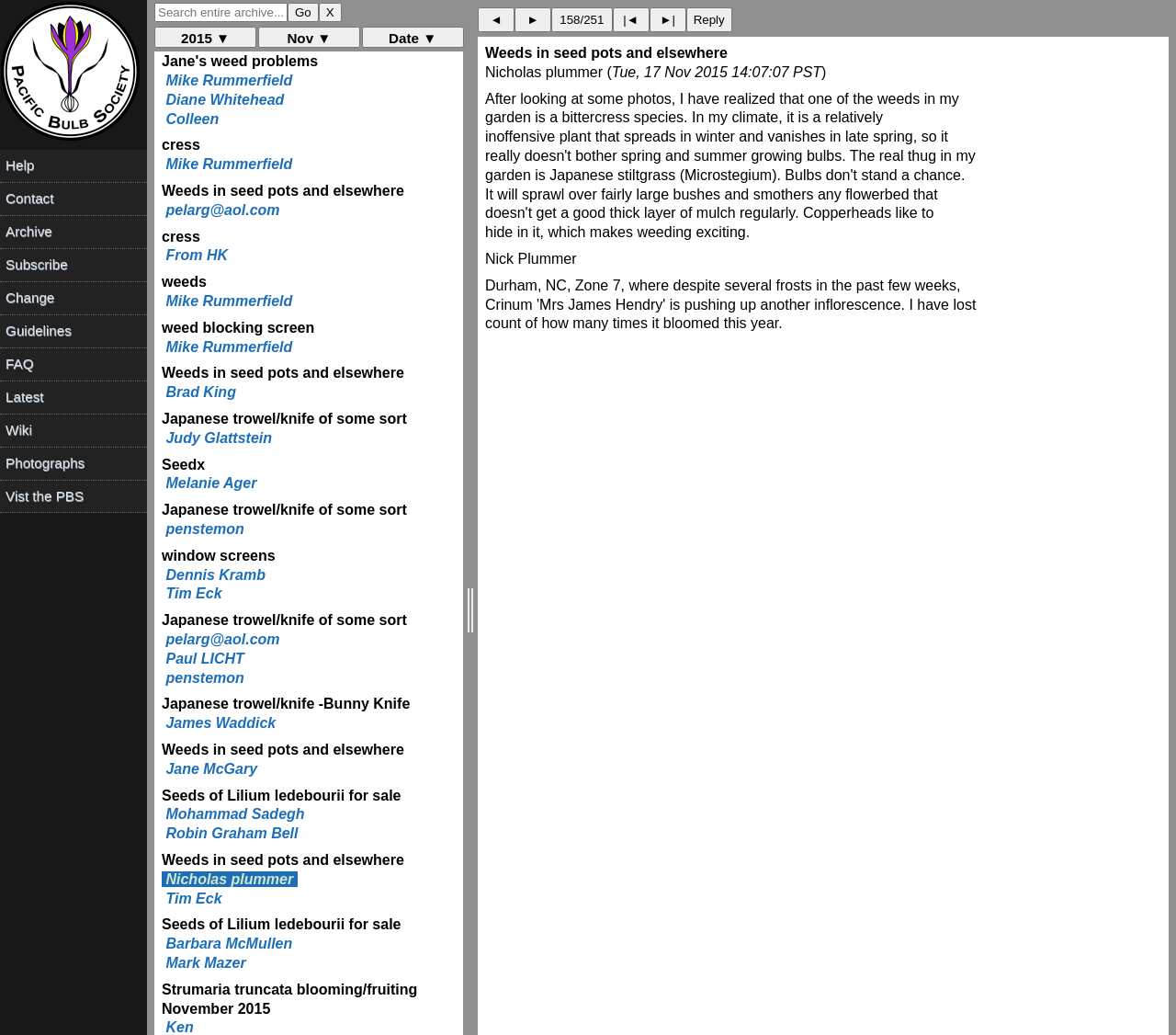Analyze and describe the webpage in a detailed narrative.

The webpage is about "Weeds in seed pots and elsewhere" and appears to be a discussion forum or archive of messages related to this topic. At the top of the page, there is a logo or image of "Pacific Bulb Society" on the left, accompanied by a series of links to various pages, including "Help", "Contact", "Archive", and others. 

Below these links, there is a search bar with a "Go" button and a "X" button to clear the search field. To the right of the search bar, there are three buttons with dropdown menus labeled "2015", "Nov", and "Date". 

The main content of the page is a list of messages or posts from various individuals, each with a name and a date. The posts are arranged in a vertical column, with the most recent post at the top. Each post includes a brief message or comment, and some of them include links to other pages or websites. The topics of the posts vary, but they all seem to be related to weeds, gardening, or horticulture. 

There are also some navigation buttons at the bottom of the page, including "◄", "►", and "Reply", which allow users to navigate through the list of posts or respond to a specific message.